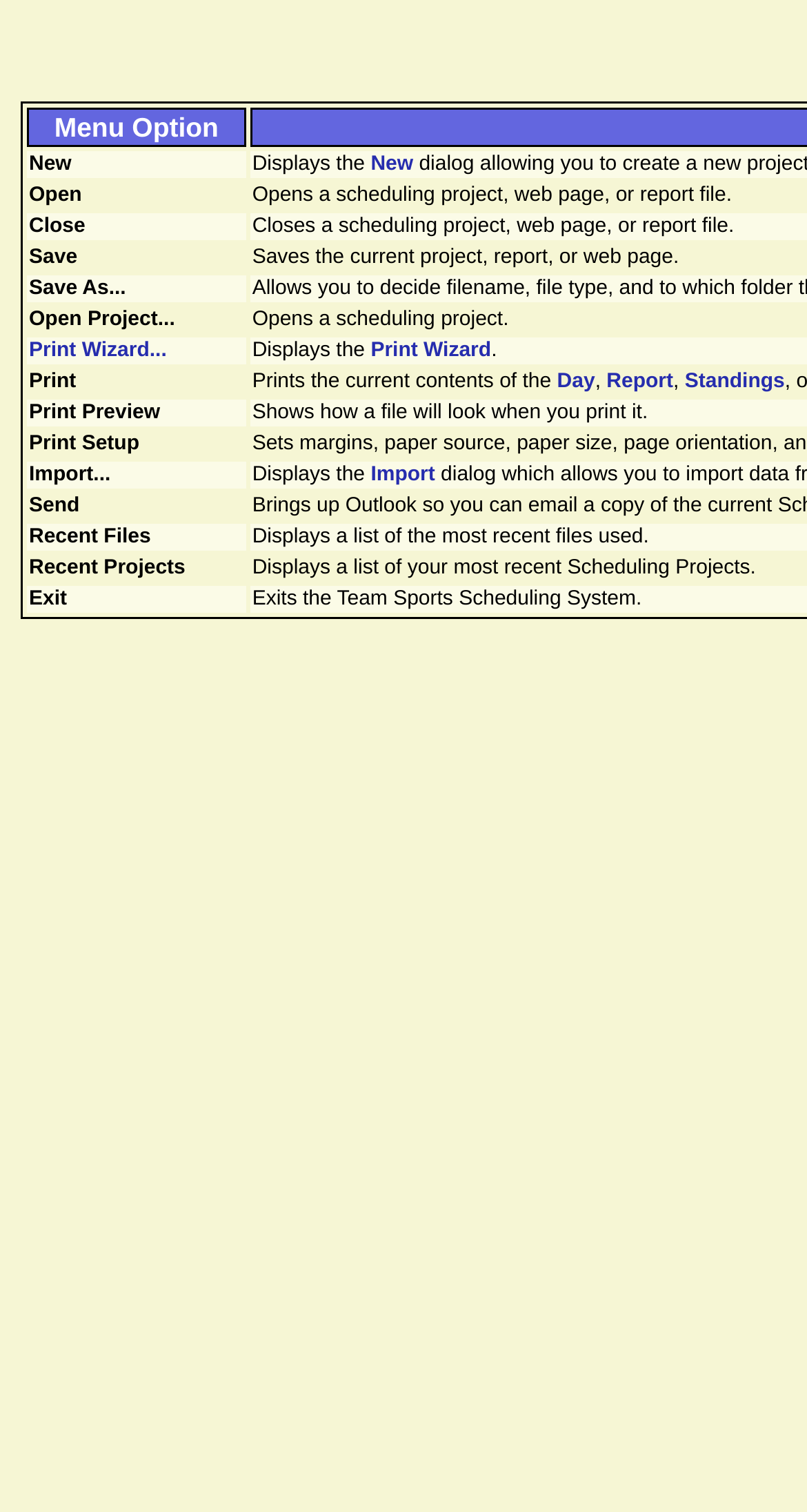Could you locate the bounding box coordinates for the section that should be clicked to accomplish this task: "Save the current file".

[0.033, 0.162, 0.305, 0.179]